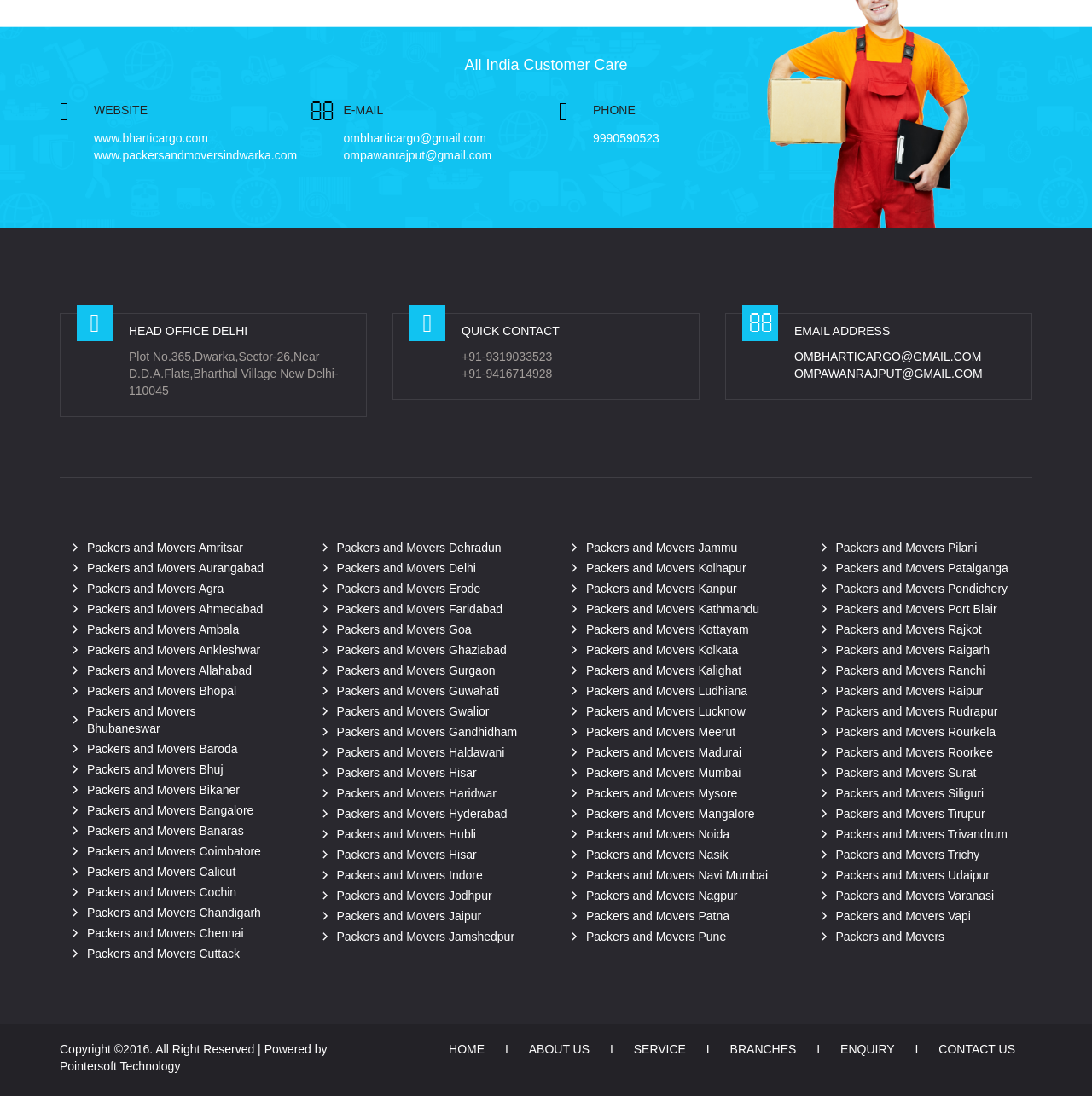Please examine the image and answer the question with a detailed explanation:
What are the two websites listed for the company?

The two websites listed for the company are 'www.bharticargo.com' and 'www.packersandmoversindwarka.com', which can be found in the 'WEBSITE' section.